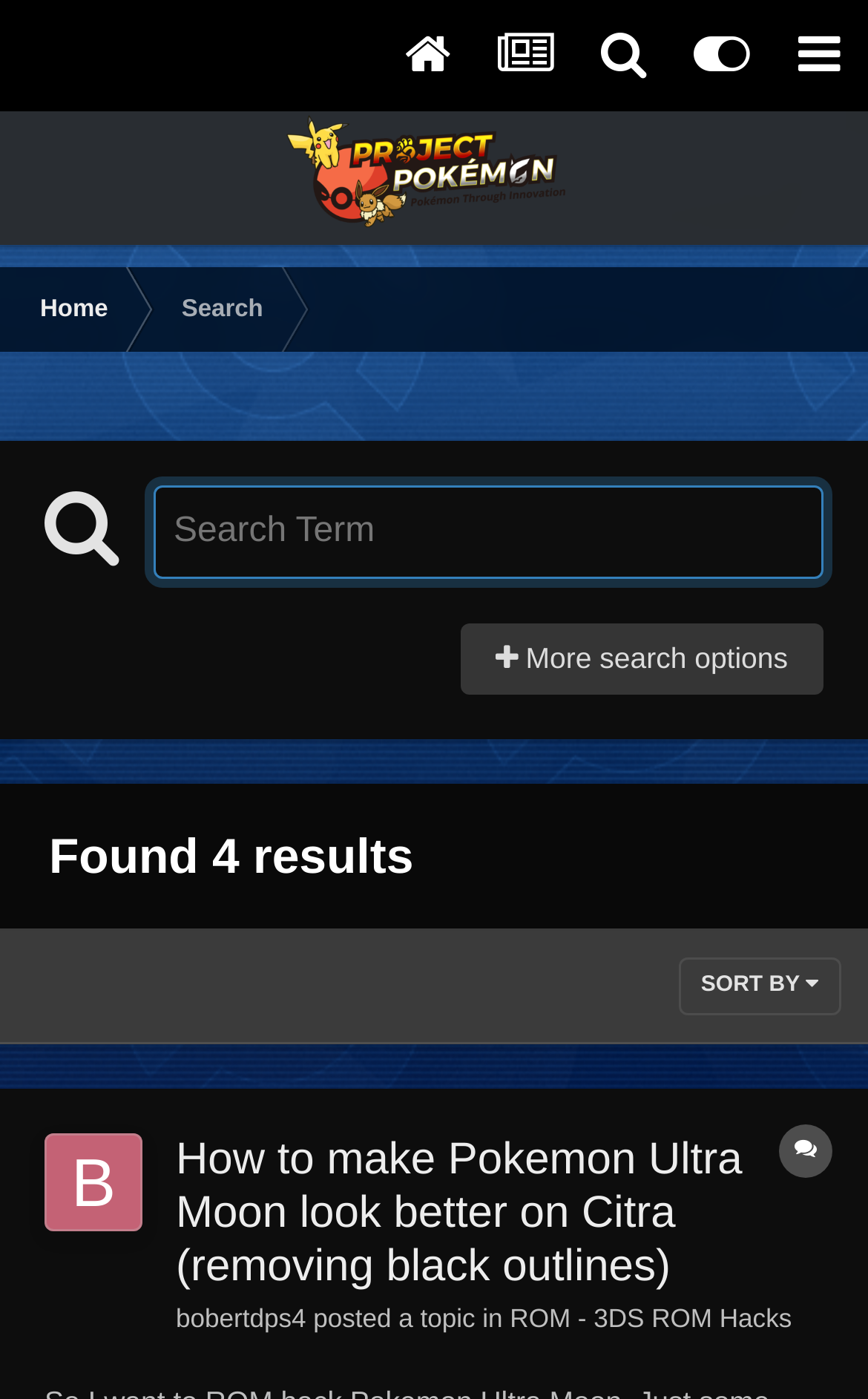How many results are found?
Give a detailed response to the question by analyzing the screenshot.

The answer can be found in the static text element 'Found 4 results' which is located at the top of the search results section.